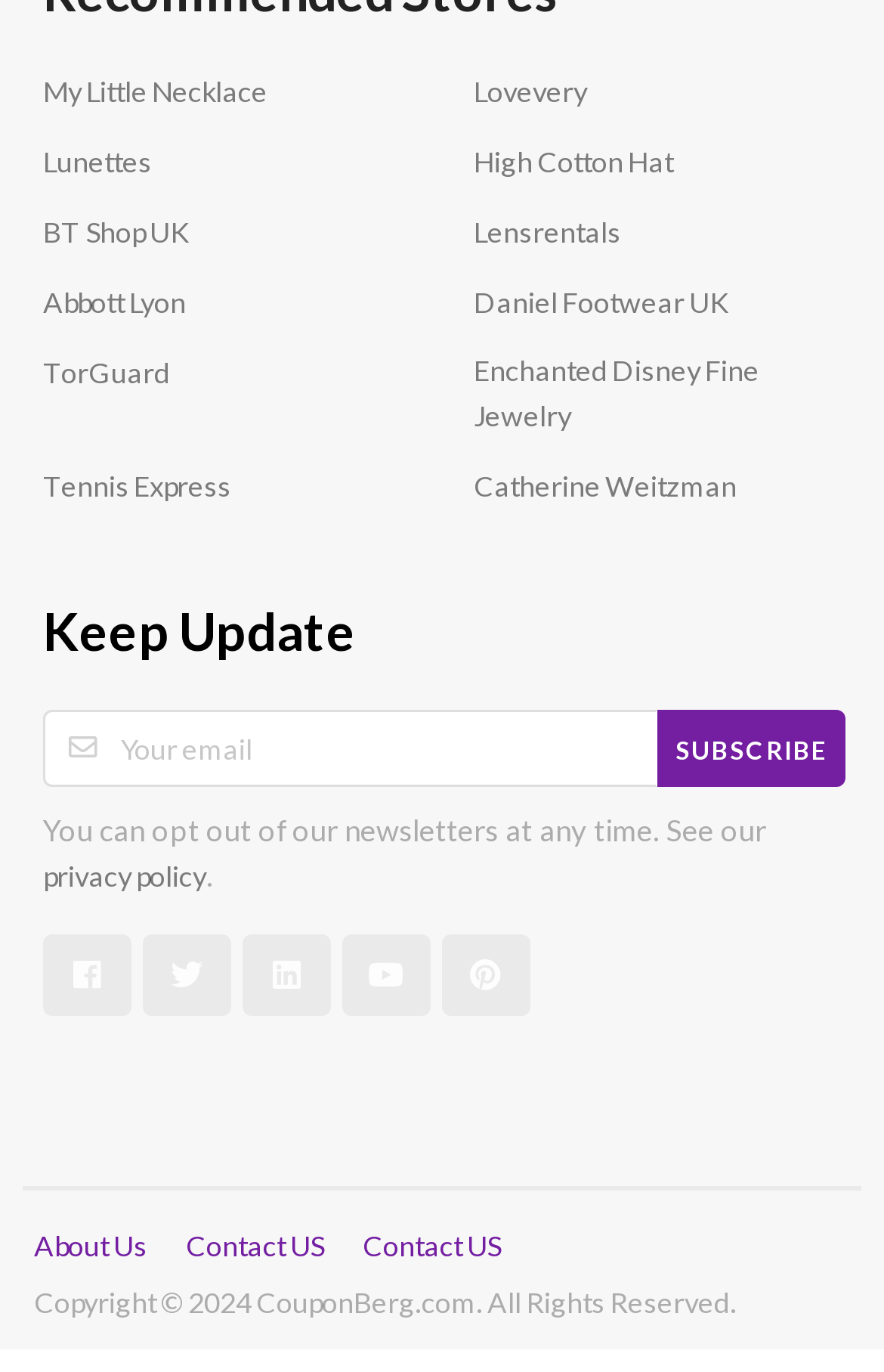Determine the bounding box coordinates of the clickable region to carry out the instruction: "Click on Popular".

None